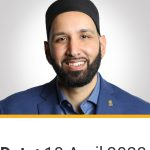Examine the screenshot and answer the question in as much detail as possible: What is the date displayed below the photo?

The date '18 April 2023' is prominently displayed below the photo, suggesting that the image might be related to a specific event or speech given on that date.